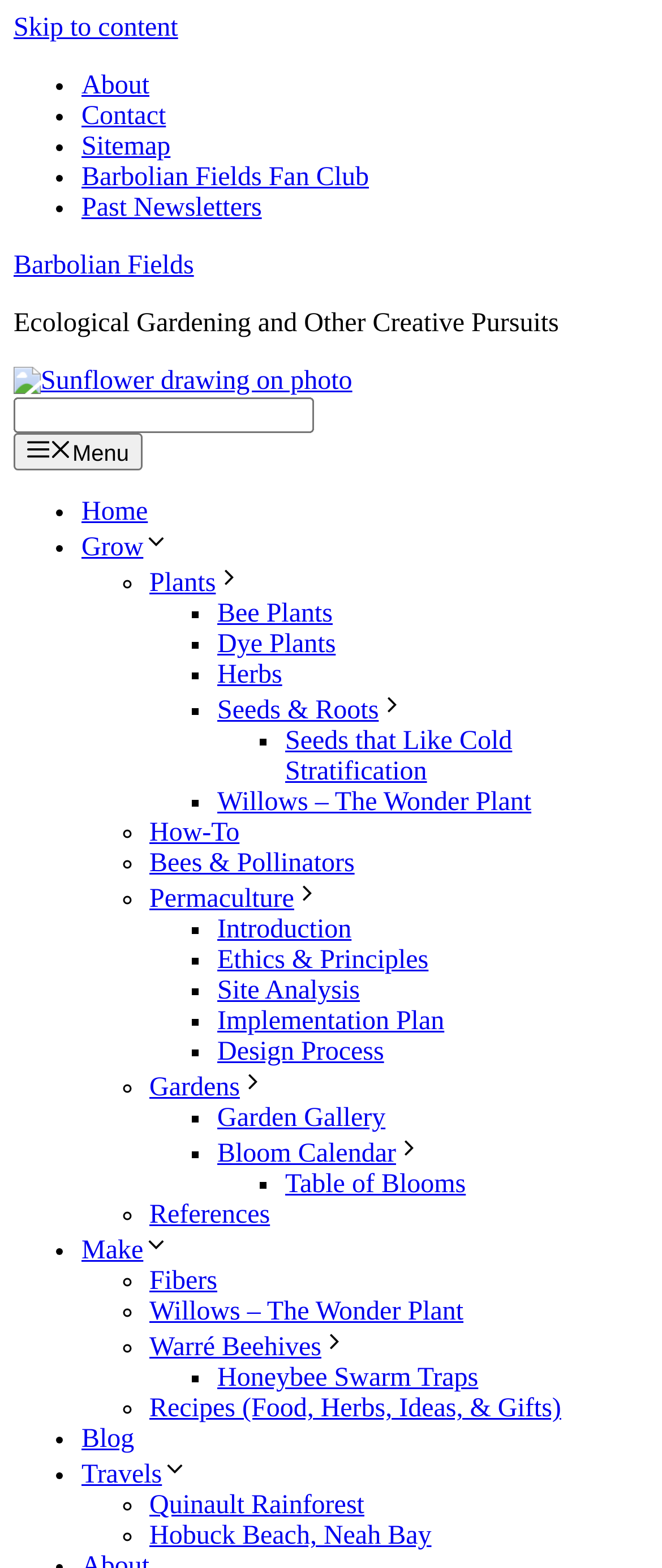Pinpoint the bounding box coordinates of the element to be clicked to execute the instruction: "Go to 'Grow'".

[0.123, 0.34, 0.258, 0.359]